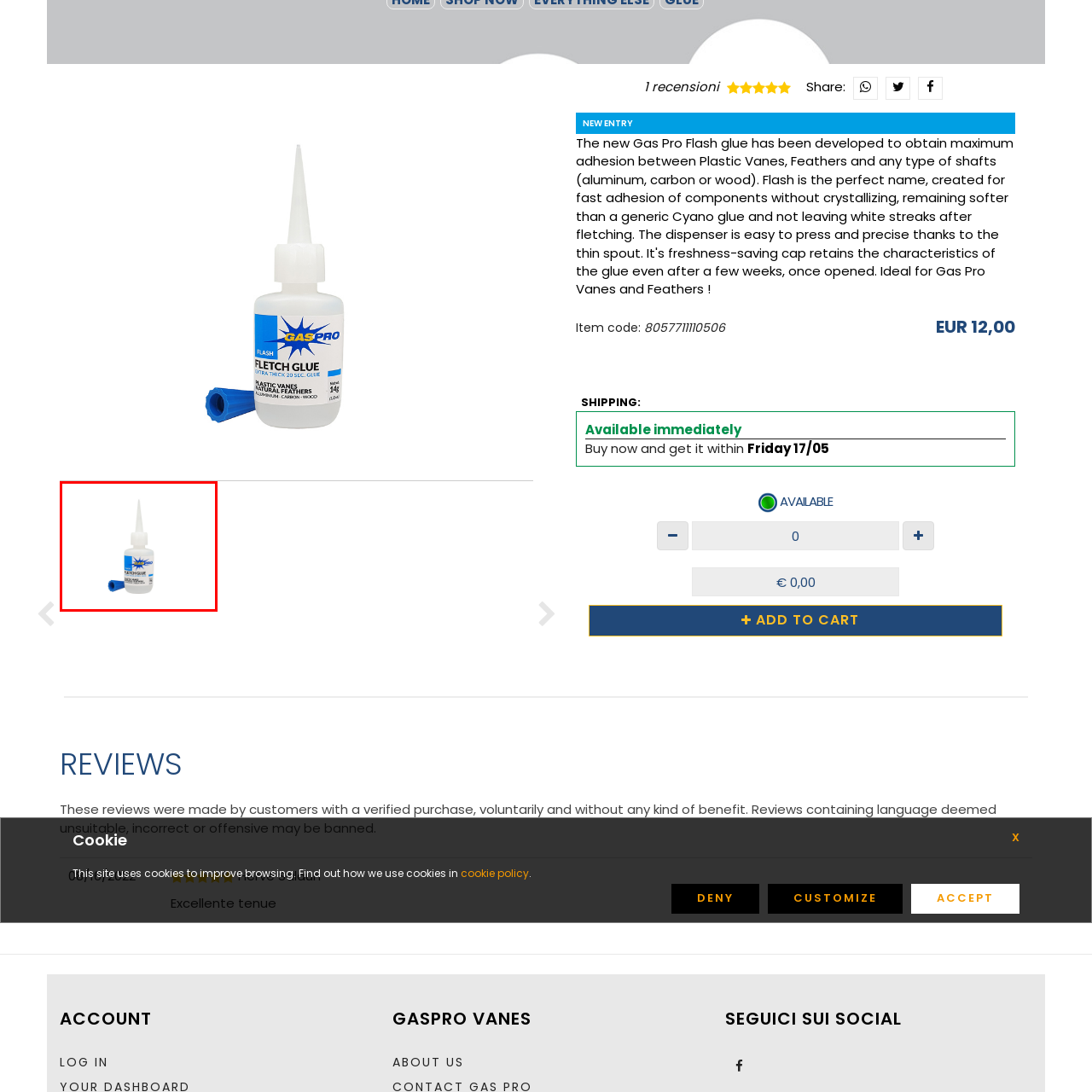Create an extensive caption describing the content of the image outlined in red.

The image depicts a bottle of GAS PRO FLASH FLETCH GLUE, featuring a sleek, white container with a pointed nozzle, designed for precise application. The bottle is labeled prominently with the brand name and product details, indicating its use as a high-performance adhesive, ideal for fletching arrows and other crafting needs. Accompanying the bottle is a blue applicator cap, which enhances the ease of use, ensuring accurate dispensing of the glue. This product is essential for archers and hobbyists looking for reliable bonding solutions.